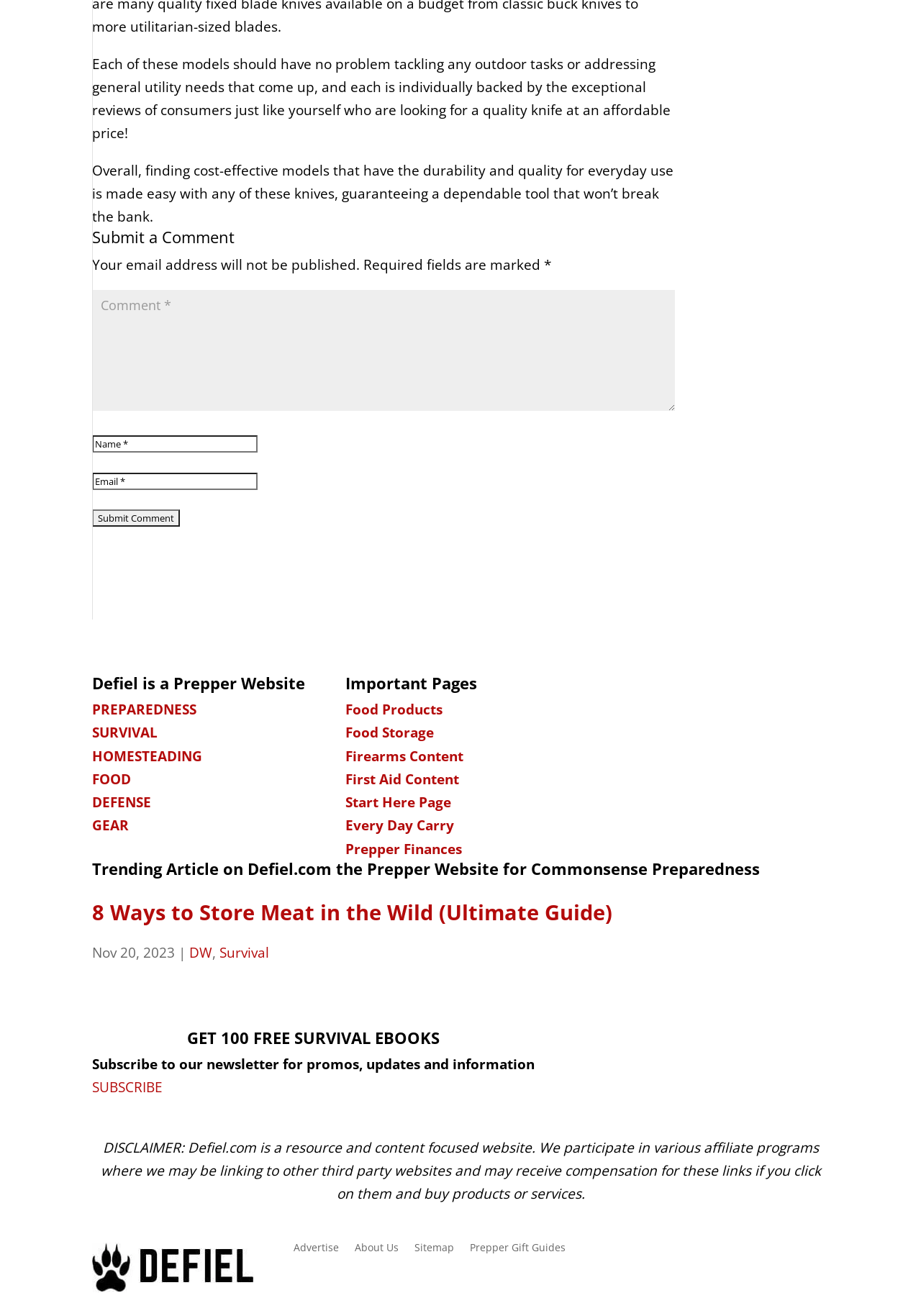Give a concise answer using one word or a phrase to the following question:
What is the purpose of this website?

Prepper website